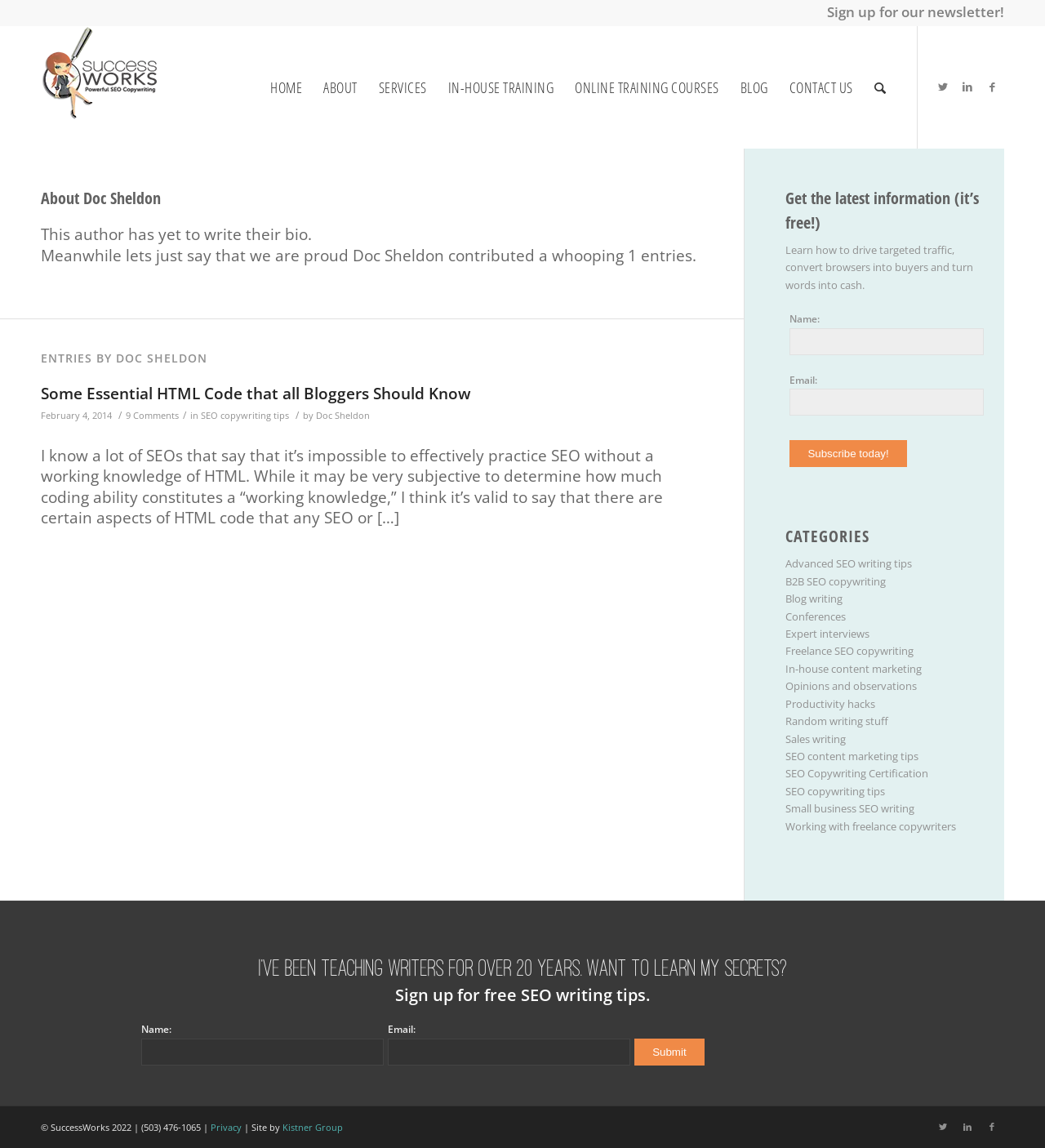Specify the bounding box coordinates of the area to click in order to follow the given instruction: "Read the article 'Some Essential HTML Code that all Bloggers Should Know'."

[0.039, 0.334, 0.451, 0.352]